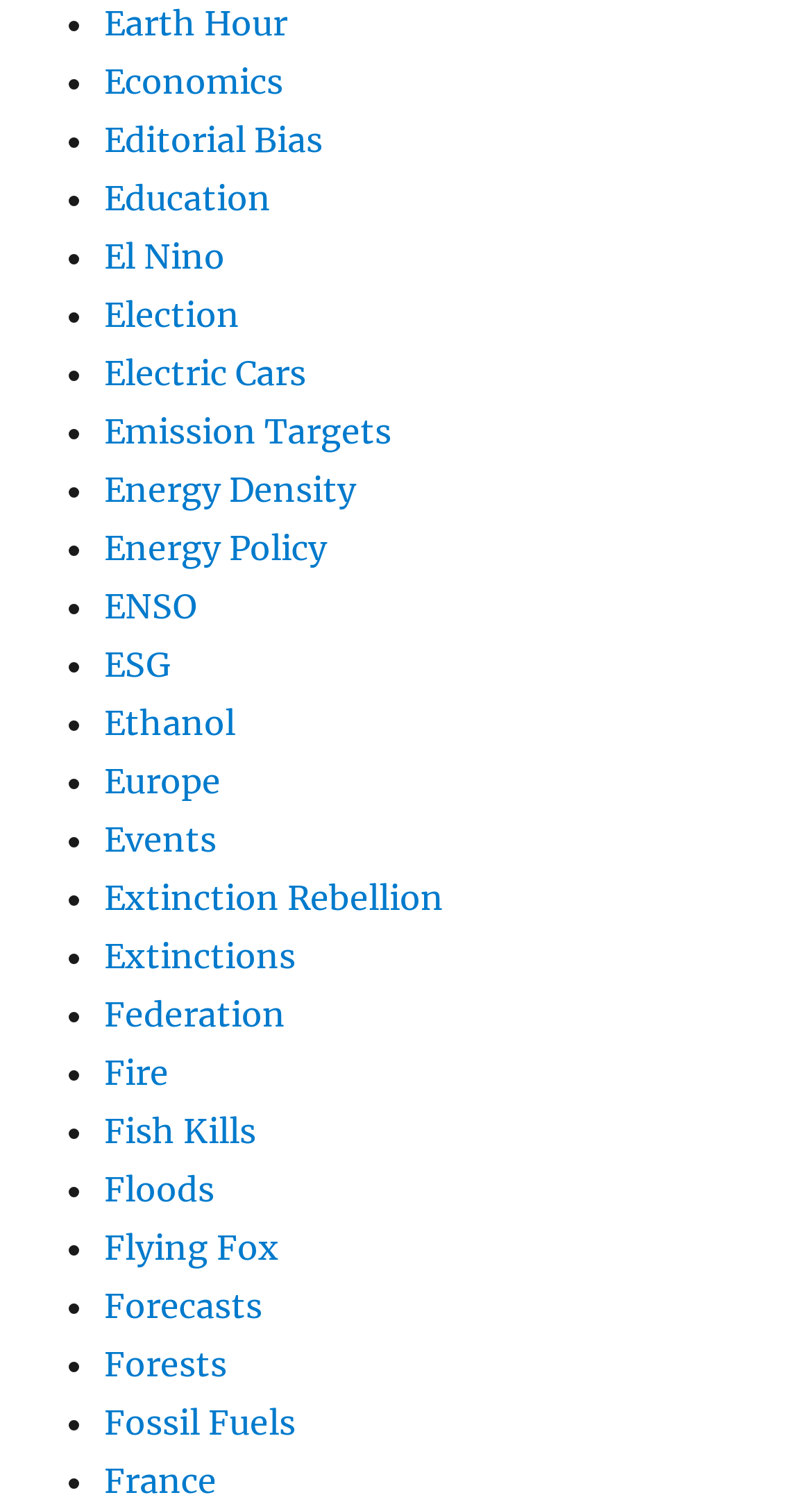Locate the bounding box coordinates of the region to be clicked to comply with the following instruction: "Visit Economics page". The coordinates must be four float numbers between 0 and 1, in the form [left, top, right, bottom].

[0.128, 0.04, 0.349, 0.067]